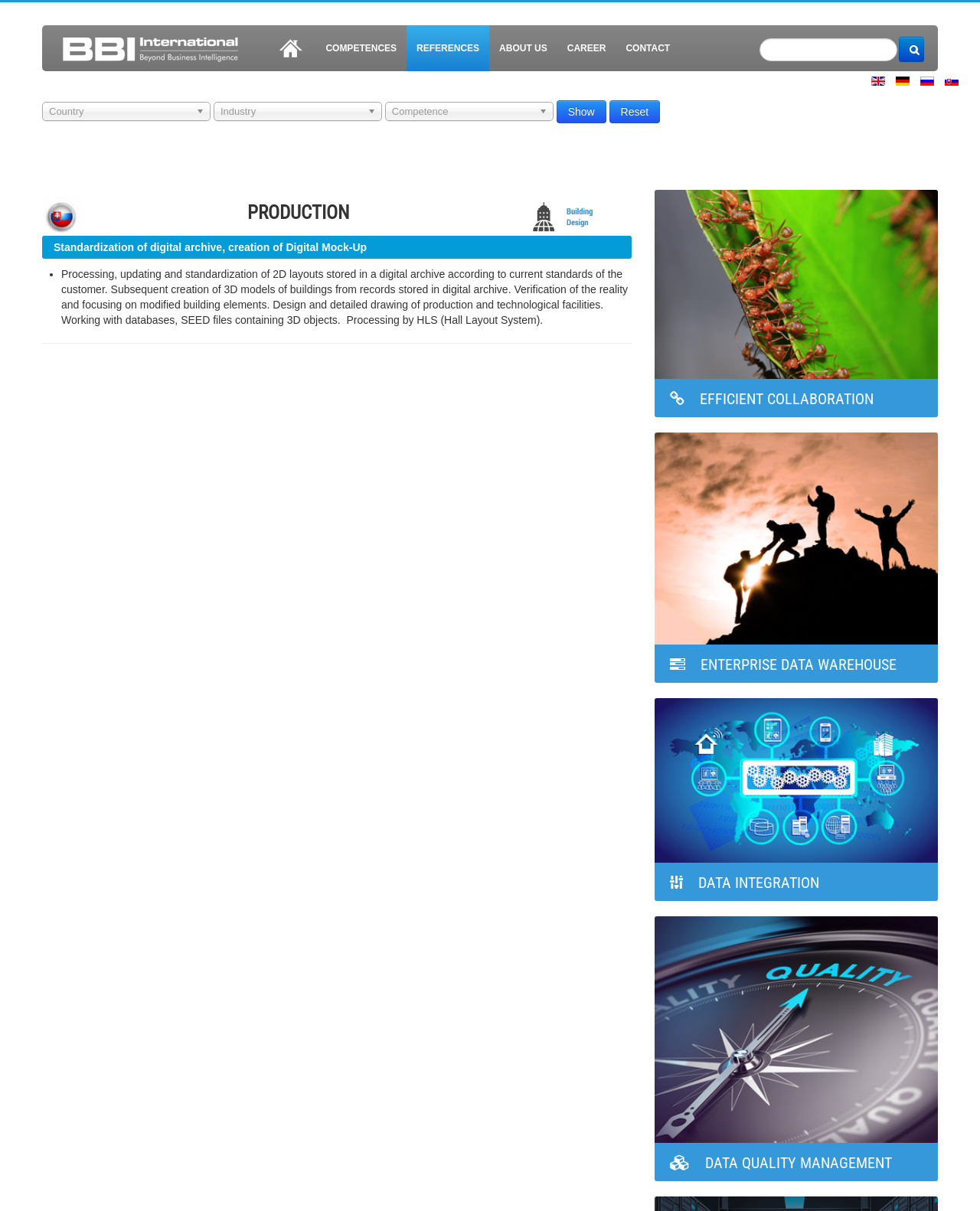Construct a thorough caption encompassing all aspects of the webpage.

The webpage is about BBI International, a premier supplier of Business Intelligence Consulting Services in Central Europe. At the top right corner, there are four language options: English, German, Russian, and Slovak, each represented by a flag icon and a link. Below these options, there is a logo of BBI International, followed by a navigation menu with links to HOME, COMPETENCES, REFERENCES, ABOUT US, CAREER, and CONTACT.

On the left side, there is a search bar with a magnifying glass icon and a button. Above the search bar, there are three labels: Country, Industry, and Competence. Below the search bar, there are two buttons: Show and Reset.

The main content of the webpage is divided into four sections, each with a heading and a brief description. The first section is about PRODUCTION 16a, with an image of a building and a description of standardizing digital archives and creating digital mock-ups. The second section has a quote about the importance of collaboration, with a background image. The third section is about EFFICIENT COLLABORATION, with a description of how business processes combined with technology can bring success. The fourth section is about ENTERPRISE DATA WAREHOUSE, with a description of the importance of data integration. The fifth section is about DATA INTEGRATION, with a description of collecting and joining data from various sources. The sixth section is about DATA QUALITY MANAGEMENT, with a description of improving business by managing data quality.

Throughout the webpage, there are various icons, images, and separators that enhance the visual appeal and organization of the content.